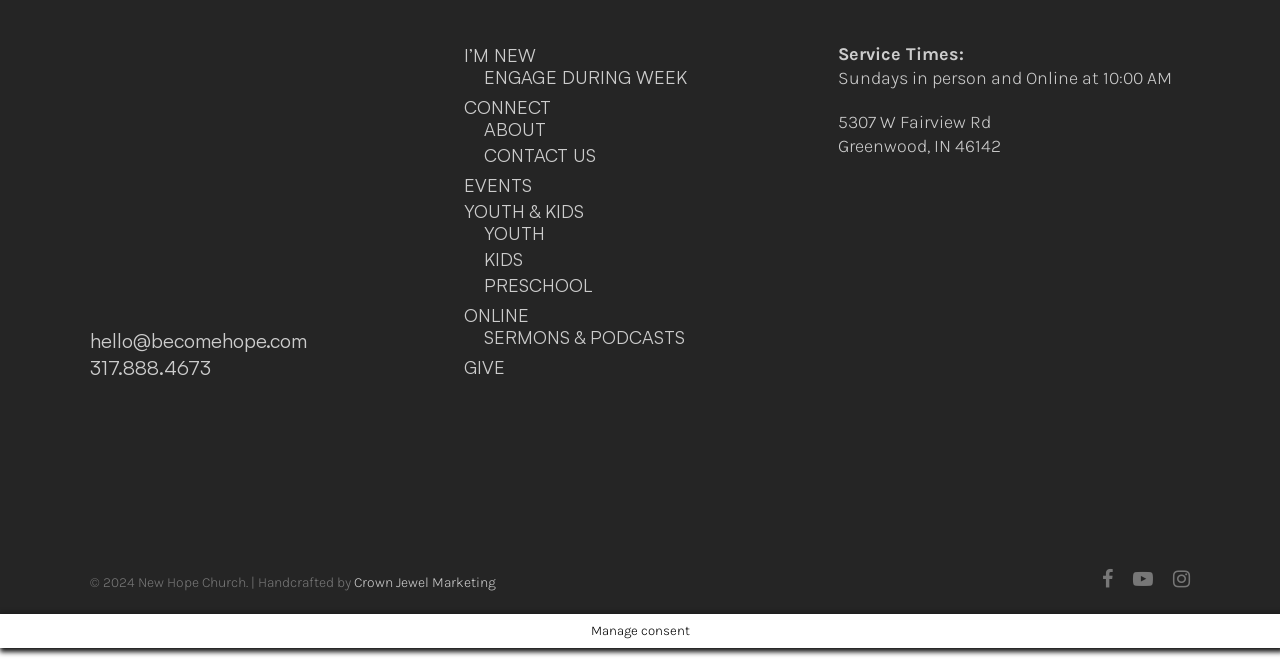Identify the bounding box coordinates of the clickable section necessary to follow the following instruction: "Get in touch with the church". The coordinates should be presented as four float numbers from 0 to 1, i.e., [left, top, right, bottom].

[0.378, 0.219, 0.638, 0.246]